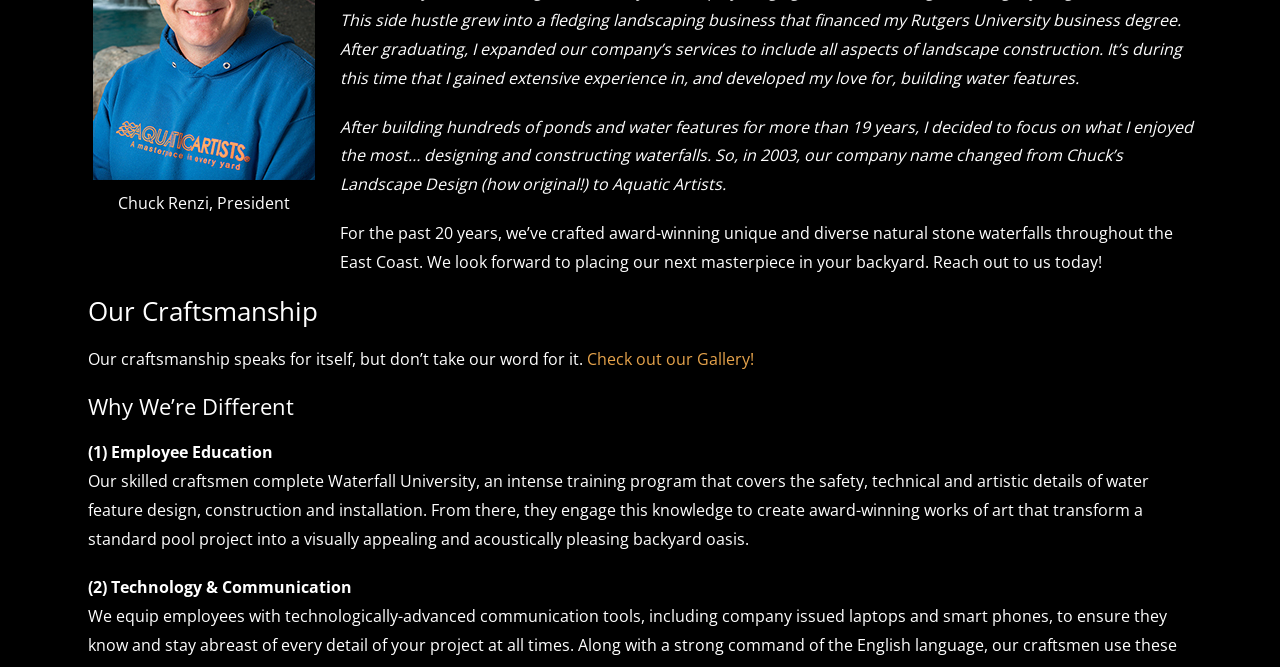Please determine the bounding box coordinates for the UI element described as: "Check out our Gallery!".

[0.458, 0.522, 0.589, 0.555]